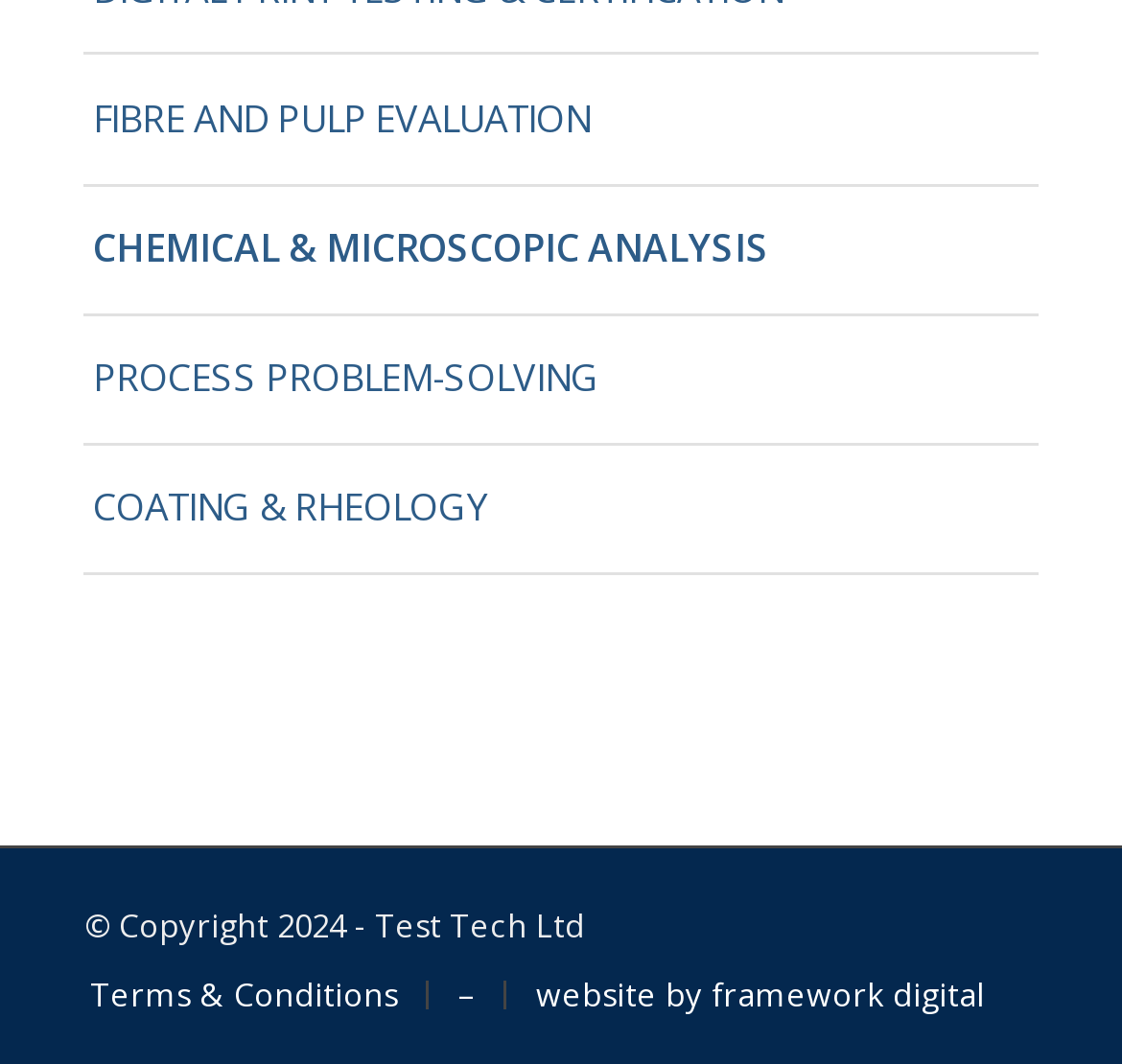From the element description COATING & RHEOLOGY, predict the bounding box coordinates of the UI element. The coordinates must be specified in the format (top-left x, top-left y, bottom-right x, bottom-right y) and should be within the 0 to 1 range.

[0.075, 0.419, 0.925, 0.538]